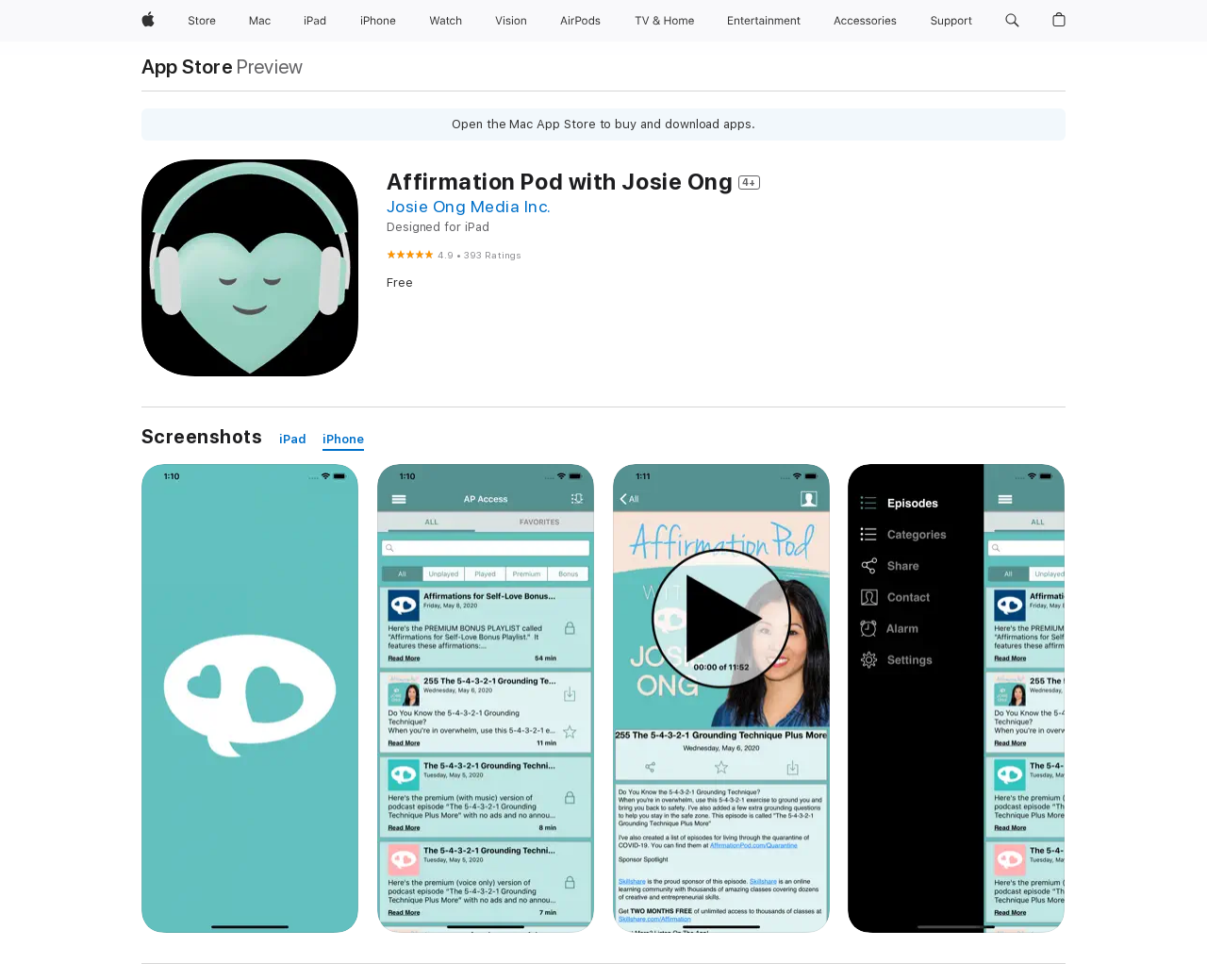Create a full and detailed caption for the entire webpage.

This webpage is about the "Affirmation Pod with Josie Ong" app on the App Store. At the top, there is a navigation menu with links to various Apple products and services, including Apple, Store, Mac, iPad, iPhone, Watch, Vision, AirPods, TV and Home, Entertainment, Accessories, and Support. Each link has a corresponding image and a button to expand the menu.

Below the navigation menu, there is a search button and a shopping bag button. On the left side, there is a link to the App Store and a static text "Preview". An alert message is displayed, stating "Open the Mac App Store to buy and download apps."

The main content of the page is divided into sections. The first section has a header with the app's name, "Affirmation Pod with Josie Ong 4+", and the developer's name, "Josie Ong Media Inc.". There is also a link to the developer's website. The section also displays a rating of 4.9 out of 5, based on 393 ratings.

The next section is labeled "Screenshots" and has links to view screenshots of the app on iPad and iPhone. The page also displays a "Free" label, indicating that the app is free to download.

Overall, the webpage provides information about the "Affirmation Pod with Josie Ong" app, including its description, ratings, and screenshots, as well as links to download it from the App Store.